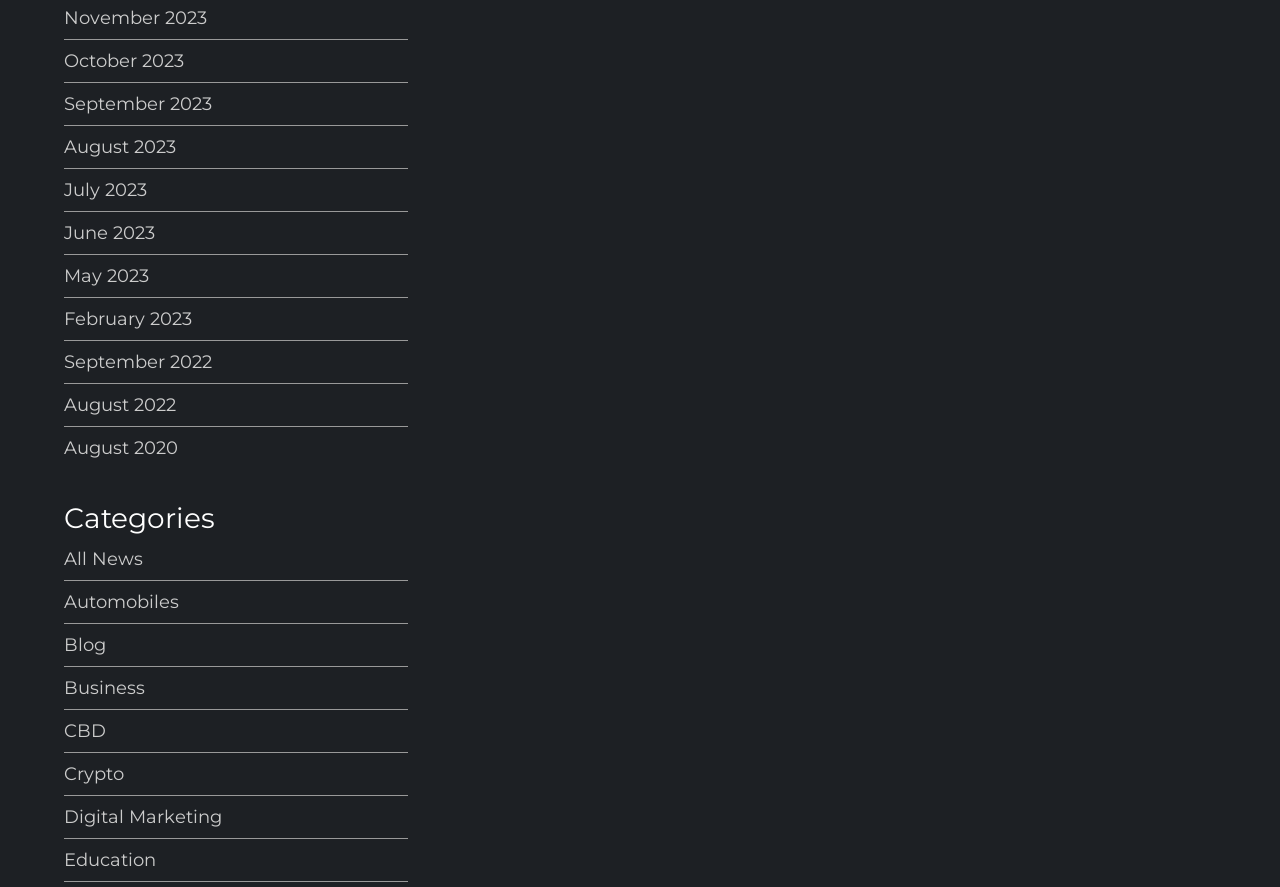Please find the bounding box coordinates for the clickable element needed to perform this instruction: "Explore business news".

[0.05, 0.76, 0.113, 0.791]